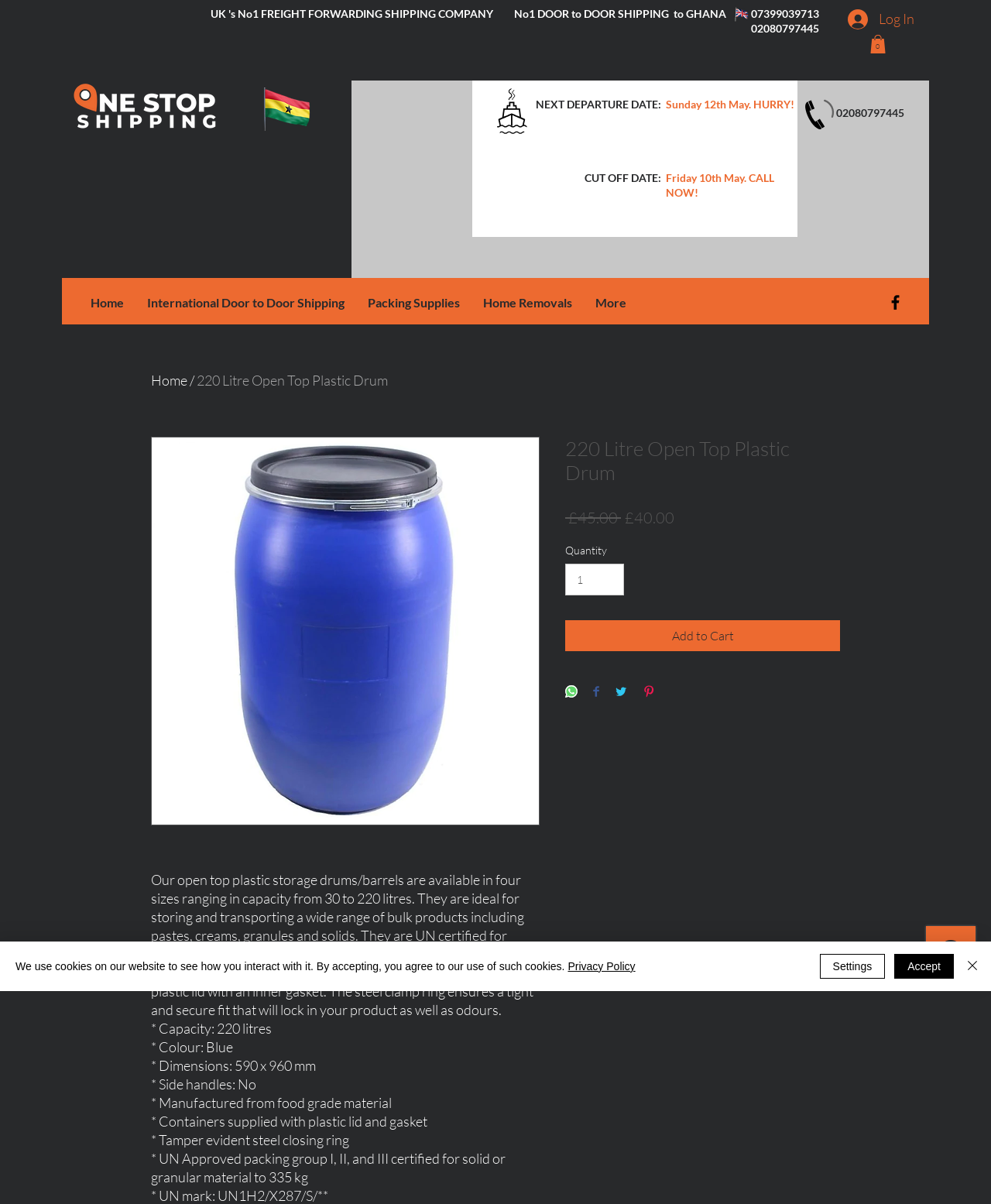Identify the bounding box coordinates for the UI element mentioned here: "Add to Cart". Provide the coordinates as four float values between 0 and 1, i.e., [left, top, right, bottom].

[0.57, 0.515, 0.848, 0.541]